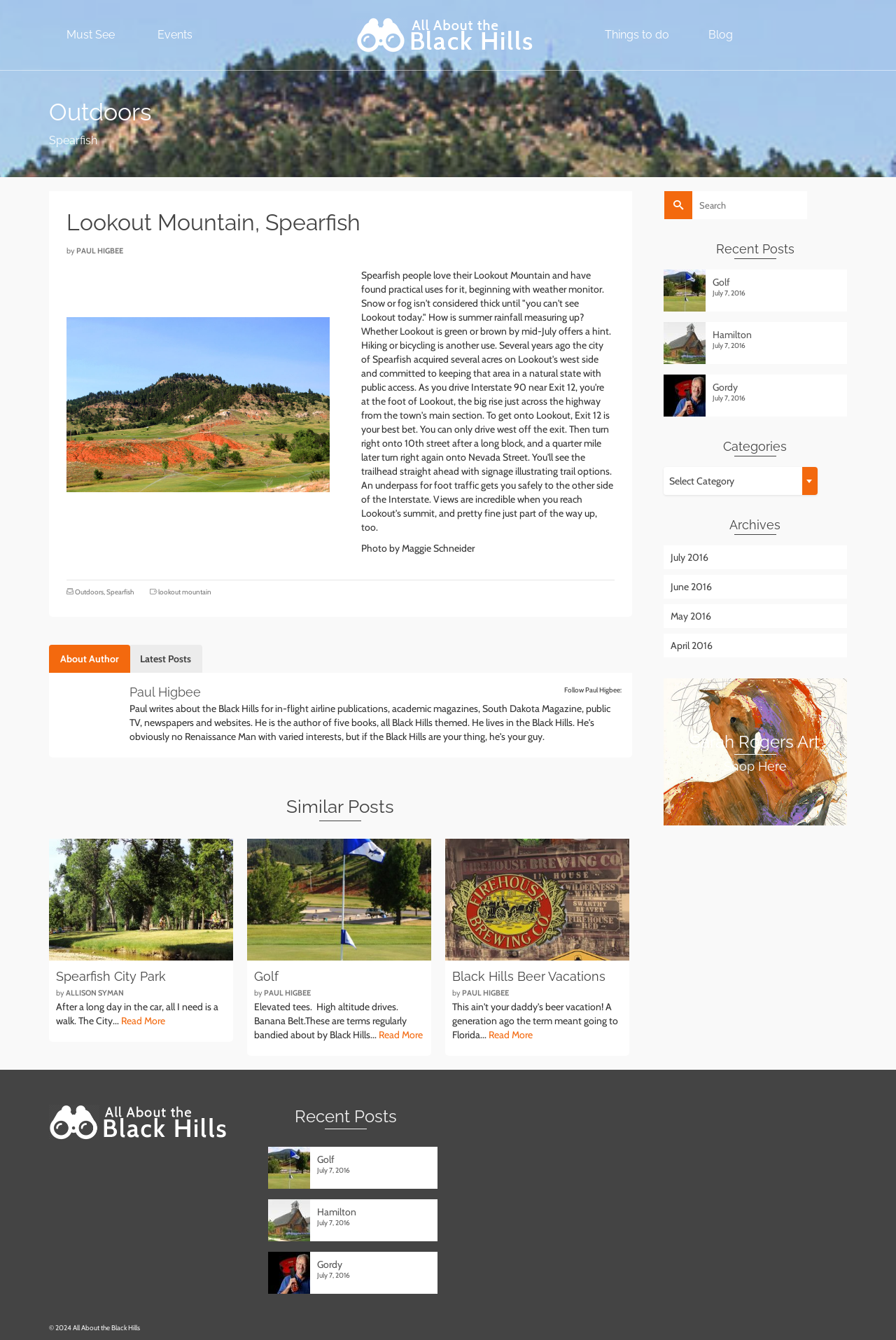Using the provided description Paul Higbee, find the bounding box coordinates for the UI element. Provide the coordinates in (top-left x, top-left y, bottom-right x, bottom-right y) format, ensuring all values are between 0 and 1.

[0.295, 0.737, 0.347, 0.745]